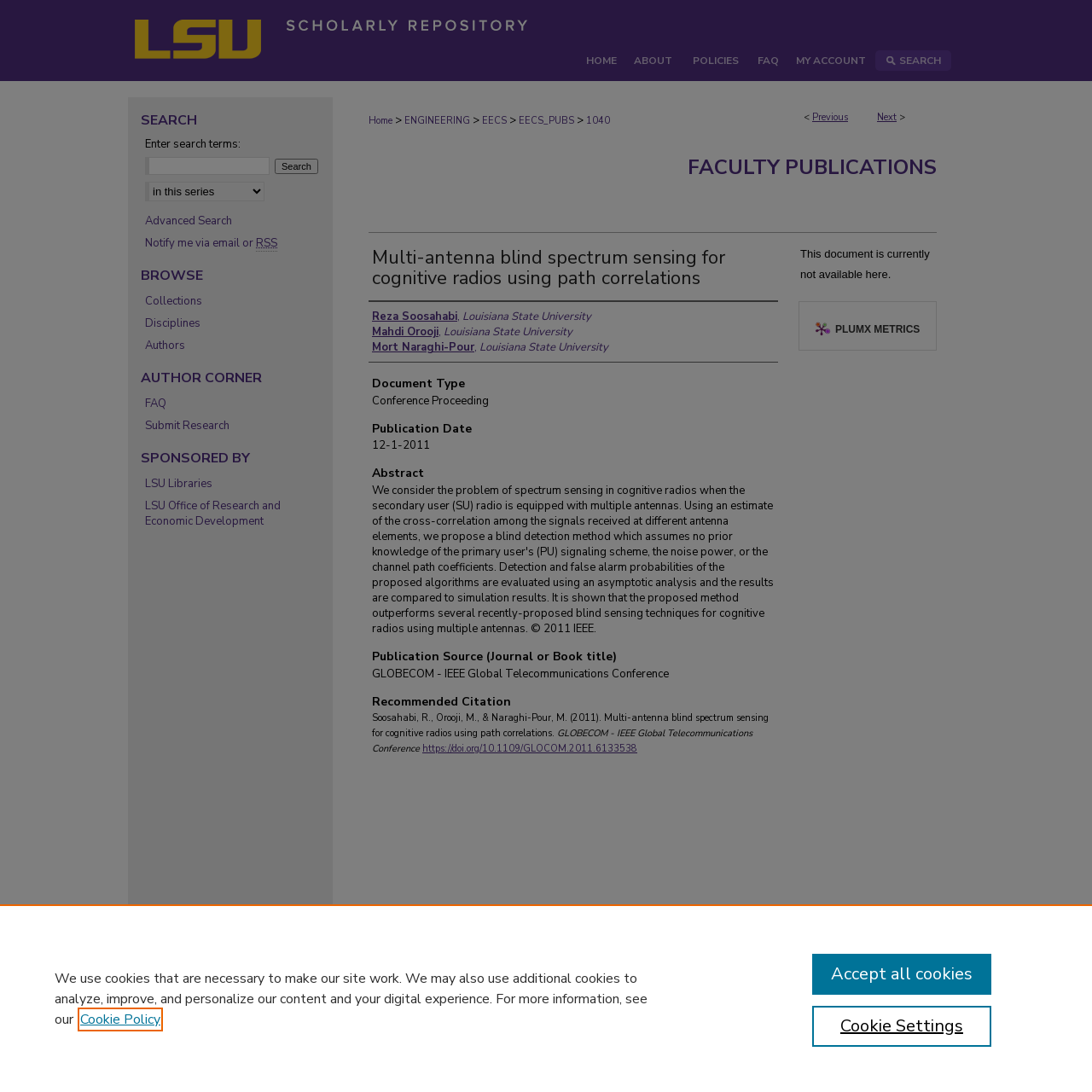What is the title of the publication?
Provide a detailed answer to the question, using the image to inform your response.

I found the title of the publication by looking at the text element with the bounding box coordinates [0.341, 0.224, 0.664, 0.267] which contains the text 'Multi-antenna blind spectrum sensing for cognitive radios using path correlations'.